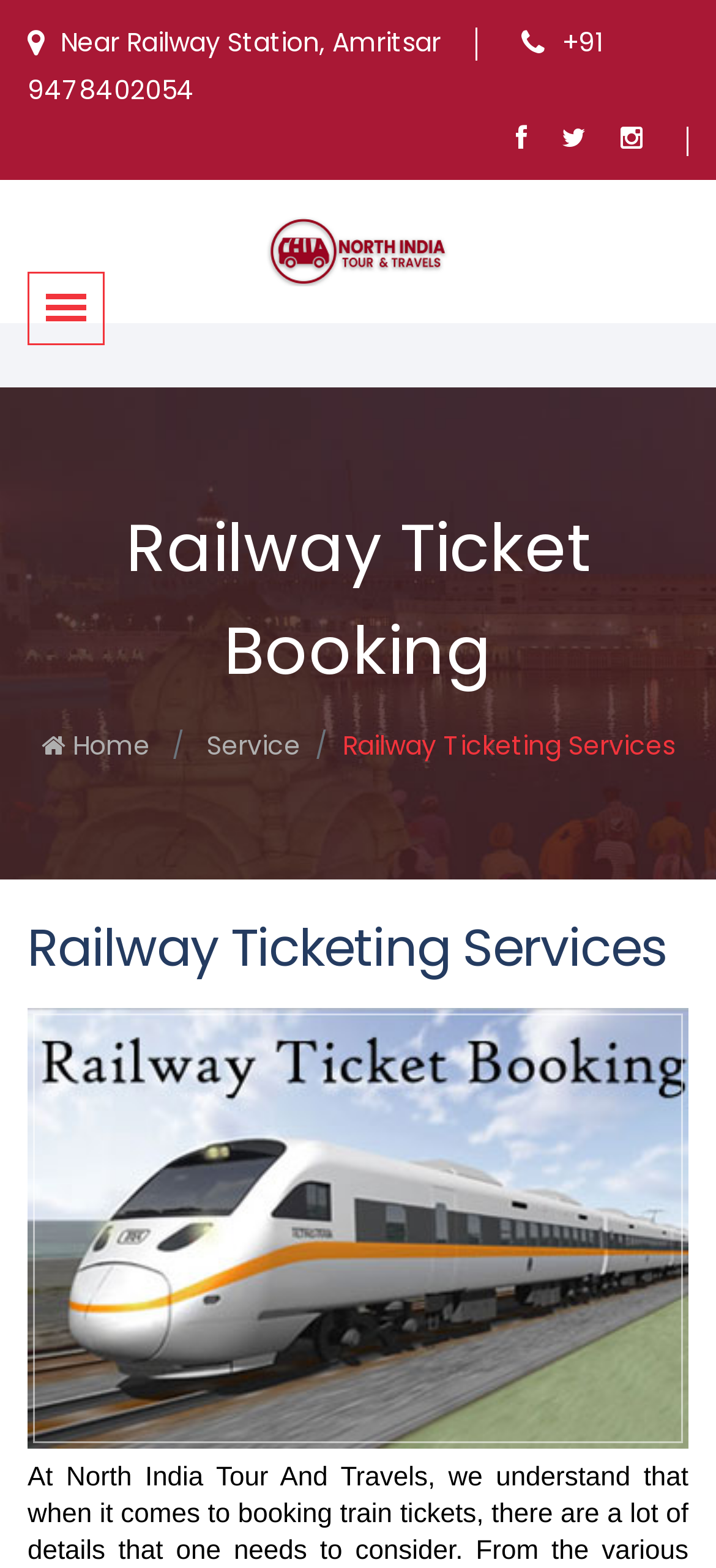Respond to the question below with a concise word or phrase:
What is the phone number provided on the webpage?

+91 9478402054